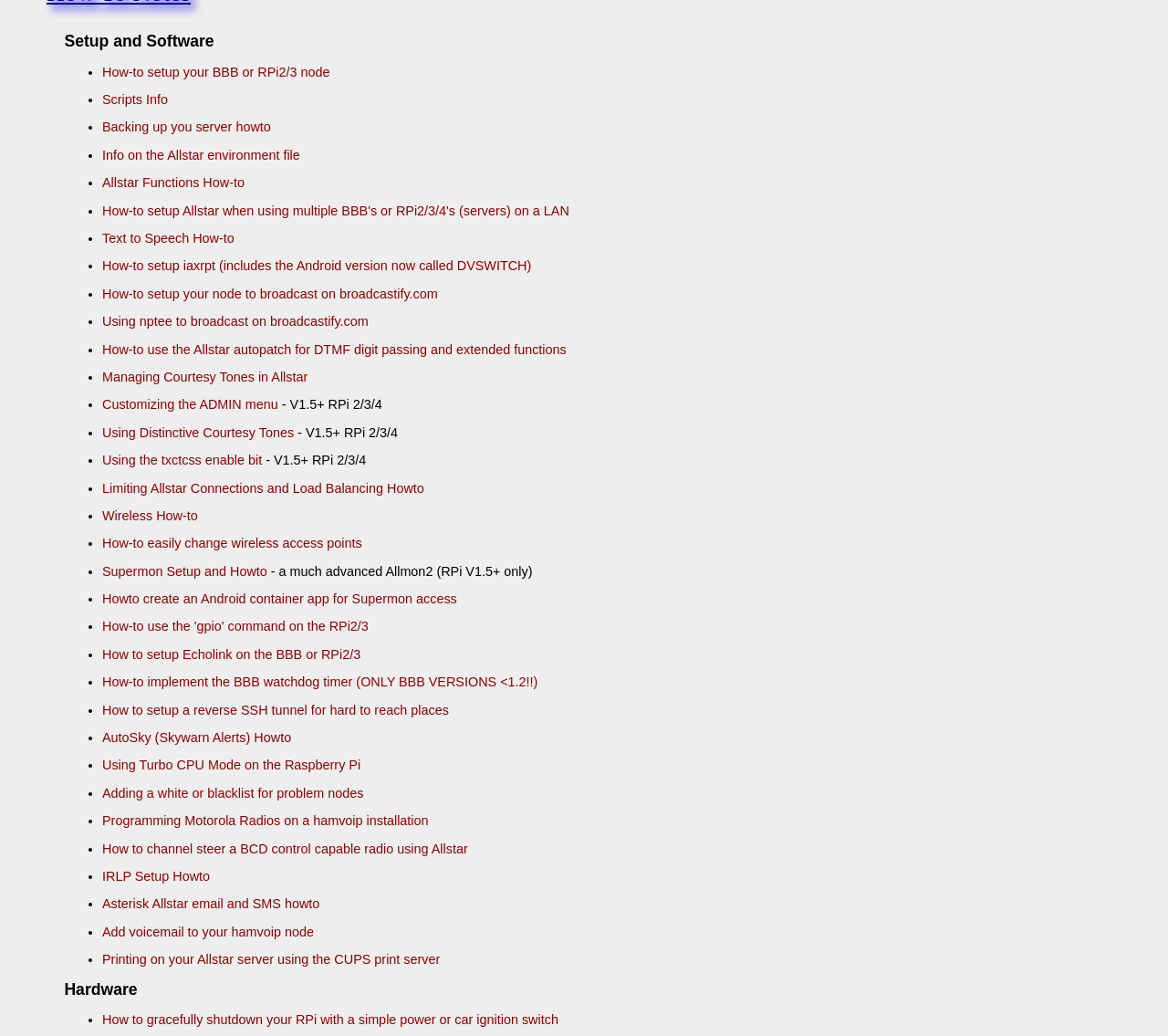Please find the bounding box coordinates of the element's region to be clicked to carry out this instruction: "View 'Scripts Info'".

[0.088, 0.089, 0.144, 0.103]